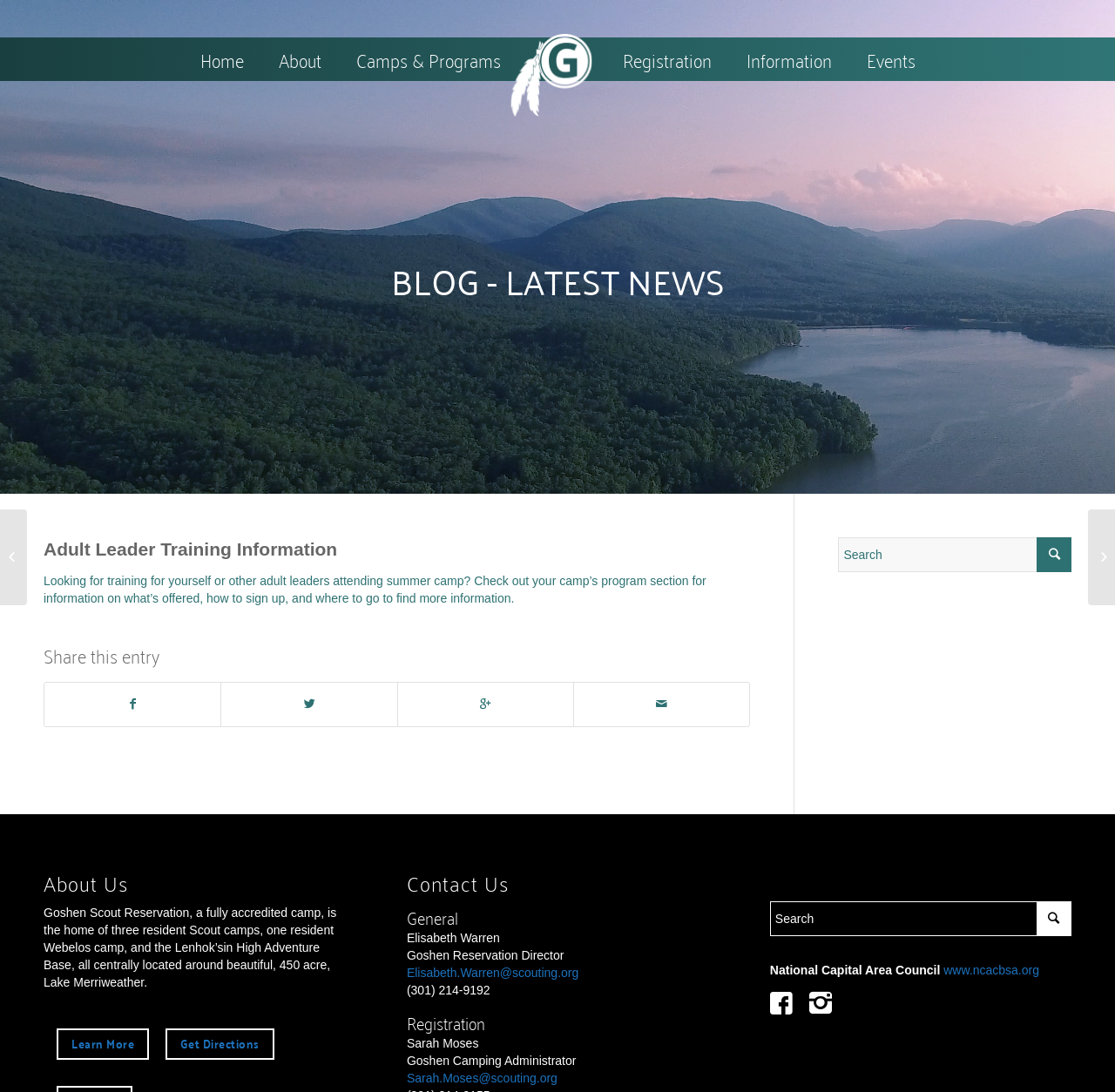Please provide the bounding box coordinates for the element that needs to be clicked to perform the following instruction: "Click on the 'Home' link". The coordinates should be given as four float numbers between 0 and 1, i.e., [left, top, right, bottom].

[0.164, 0.034, 0.234, 0.074]